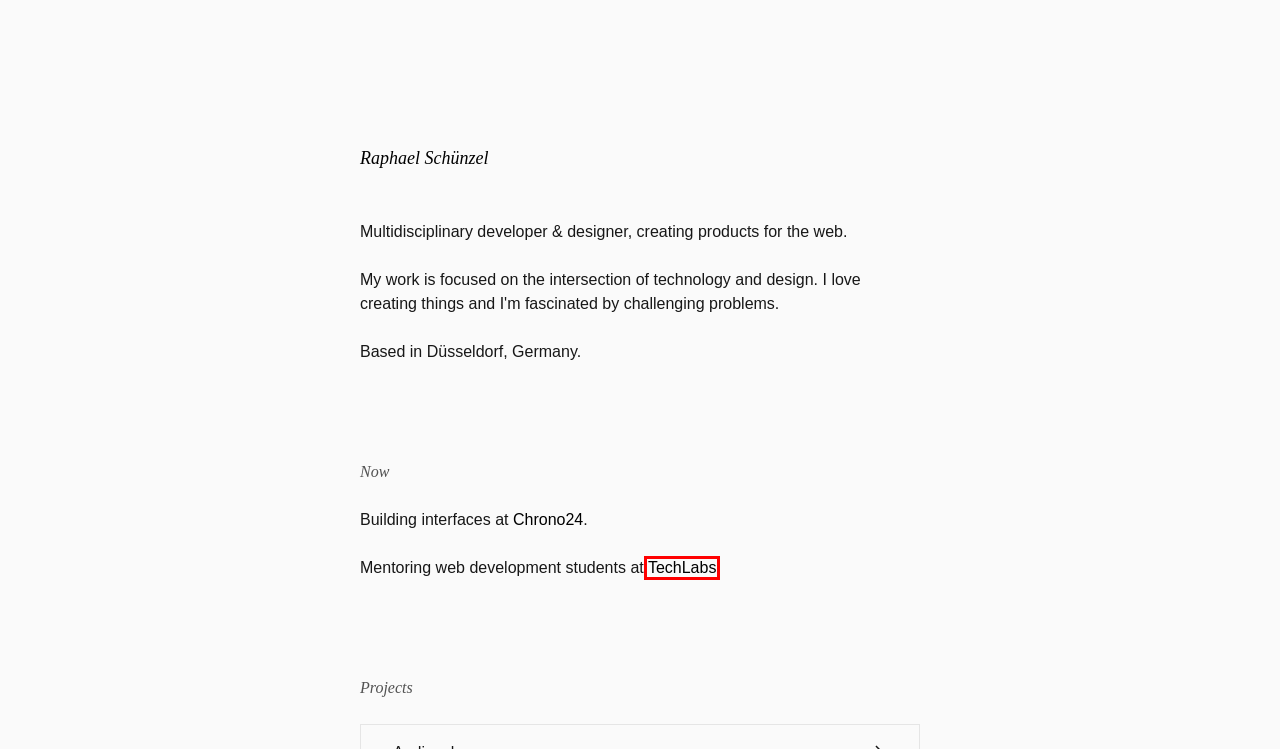You’re provided with a screenshot of a webpage that has a red bounding box around an element. Choose the best matching webpage description for the new page after clicking the element in the red box. The options are:
A. Audiencly — Raphael Schünzel
B. bid.gl — Raphael Schünzel
C. Astro
D. Tailwind CSS - Rapidly build modern websites without ever leaving your HTML.
E. Düsseldorf | TechLabs
F. free.gg — Raphael Schünzel
G. Stroschein & Makowka — Raphael Schünzel
H. Chrono24: The World's Leading Watch Market

E